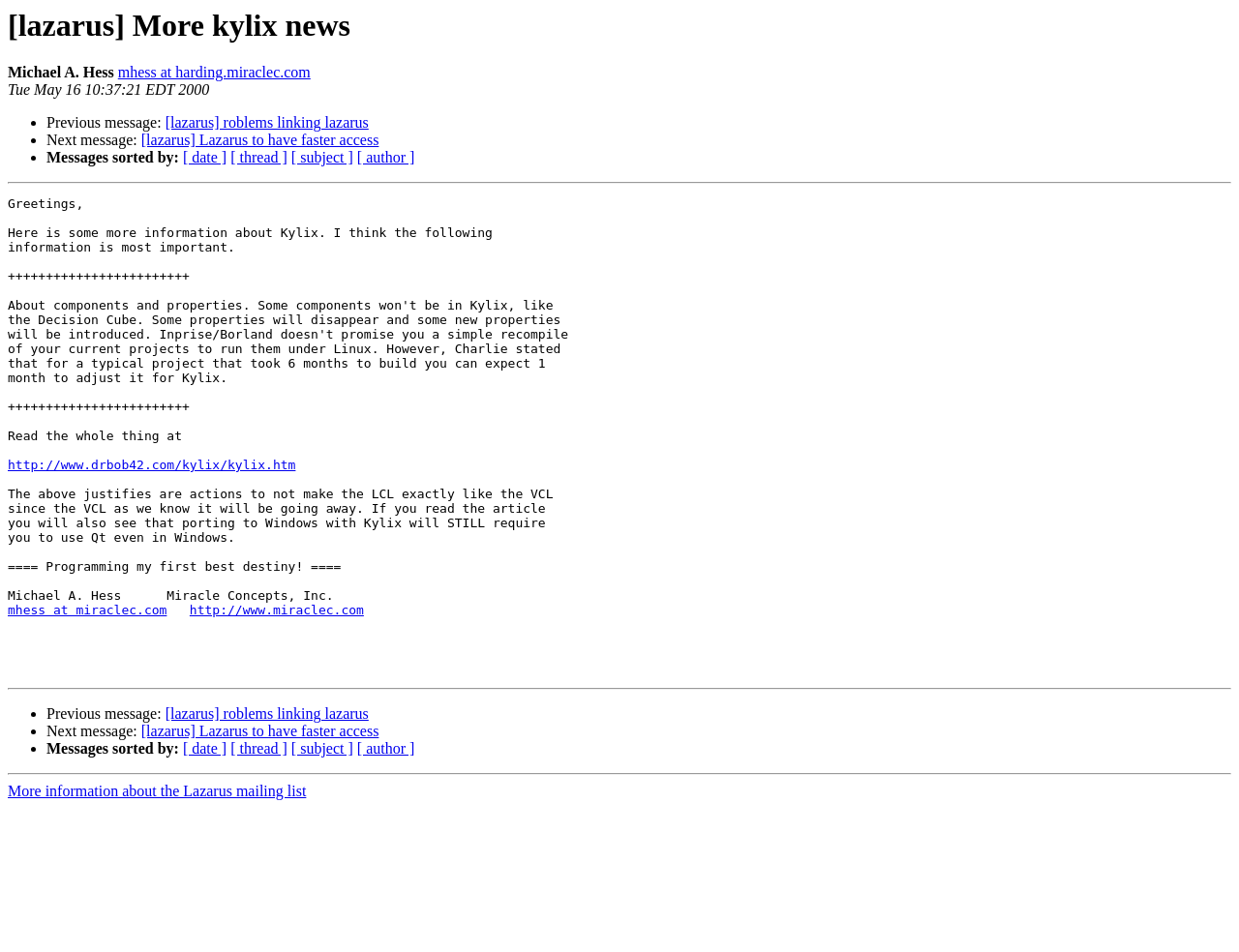Specify the bounding box coordinates of the element's area that should be clicked to execute the given instruction: "Visit Michael A. Hess's homepage". The coordinates should be four float numbers between 0 and 1, i.e., [left, top, right, bottom].

[0.095, 0.068, 0.251, 0.085]